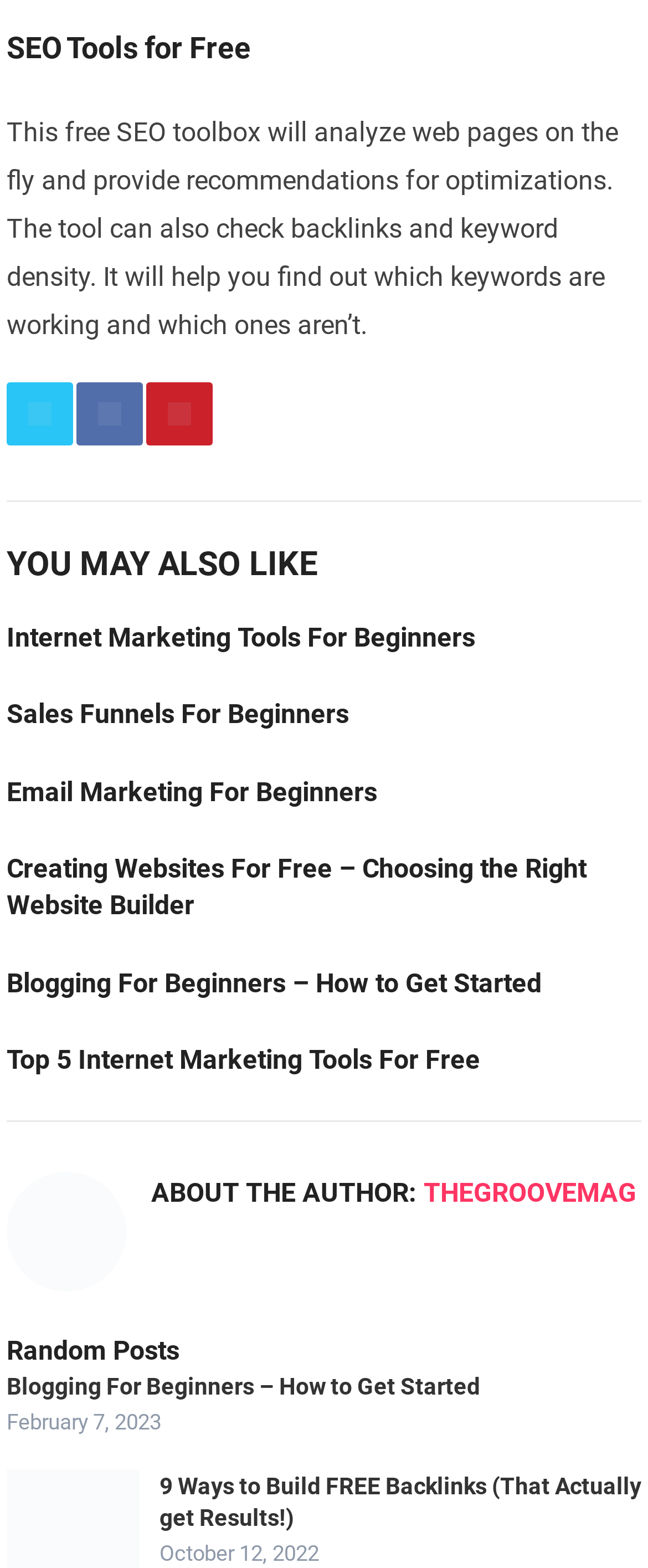Determine the bounding box coordinates of the clickable region to execute the instruction: "Read about Internet Marketing Tools For Beginners". The coordinates should be four float numbers between 0 and 1, denoted as [left, top, right, bottom].

[0.01, 0.395, 0.733, 0.418]